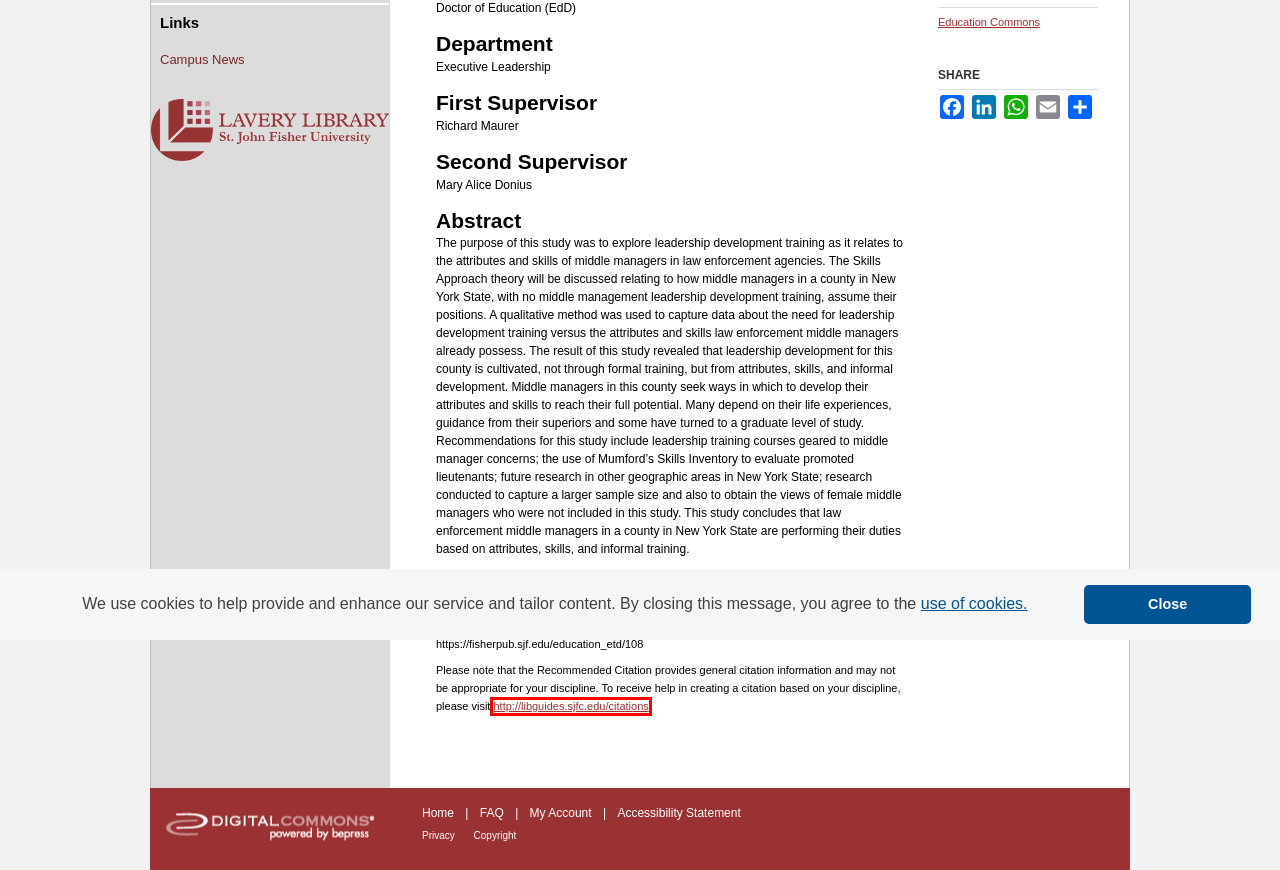You have received a screenshot of a webpage with a red bounding box indicating a UI element. Please determine the most fitting webpage description that matches the new webpage after clicking on the indicated element. The choices are:
A. Start Here - Citation Resources - LibGuides at St. John Fisher University
B. Home | News and Events - St. John Fisher University
C. Digital Commons | Digital showcase for scholarly work | Elsevier
D. AddToAny - Share
E. Fisher Digital Publications: Accessibility Statement
F. Home | Library - St. John Fisher University
G. Education Doctoral | Ralph C. Wilson, Jr. School of Education | St. John Fisher University
H. Education | Open Access Articles | Digital Commons Network™

A